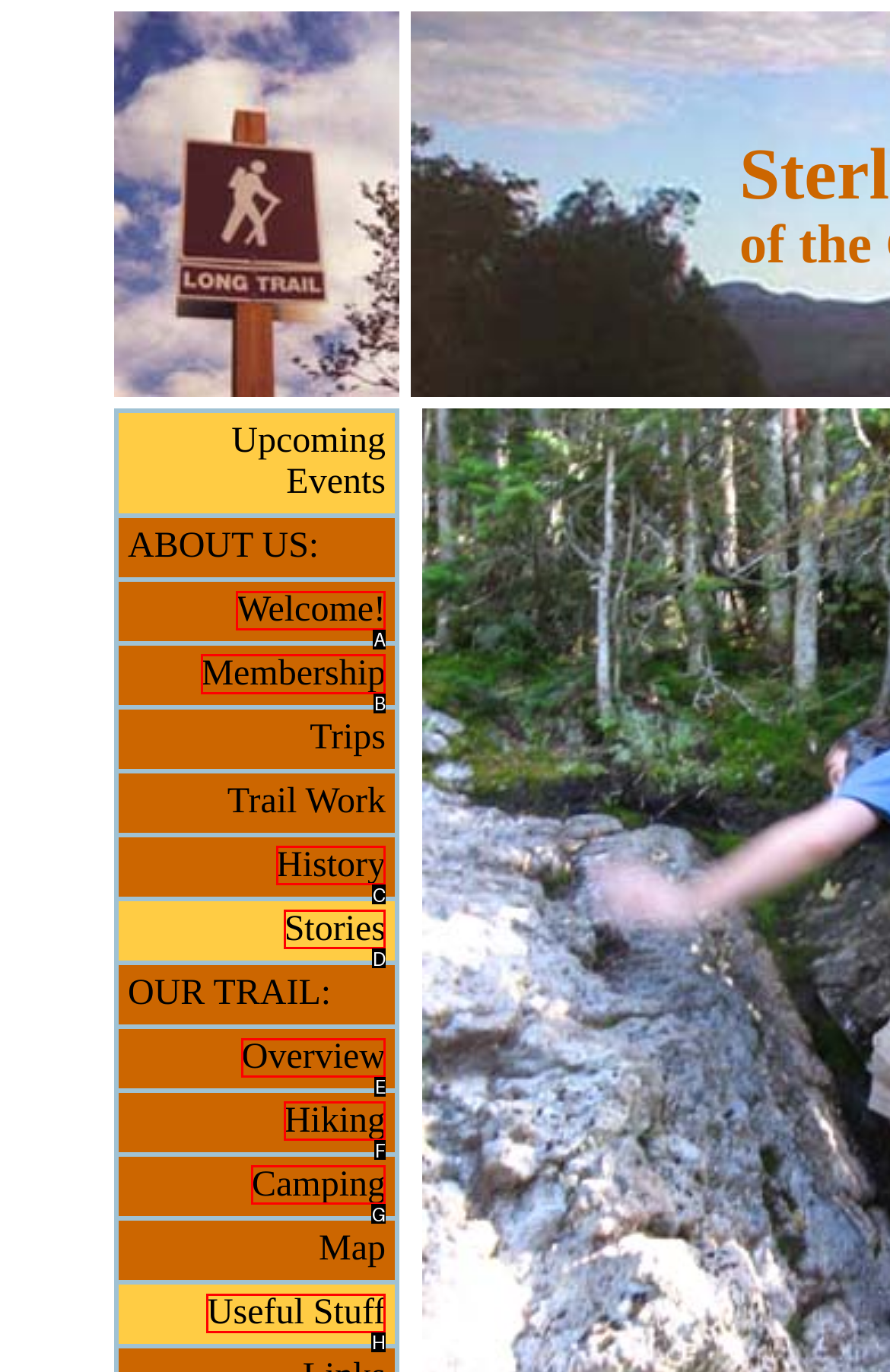Identify the HTML element that matches the description: Stories. Provide the letter of the correct option from the choices.

D